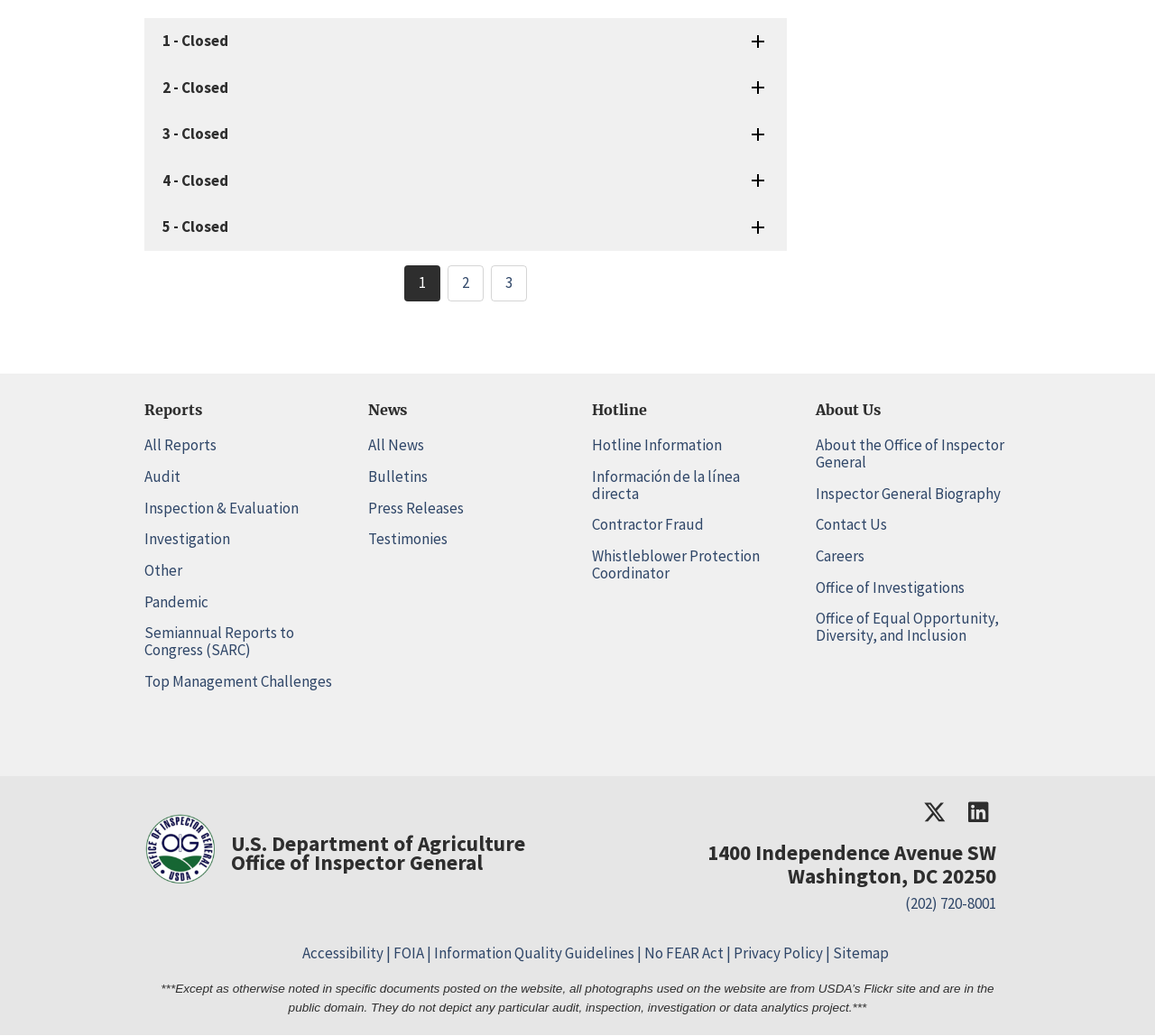Respond with a single word or phrase for the following question: 
What is the name of the department?

U.S. Department of Agriculture